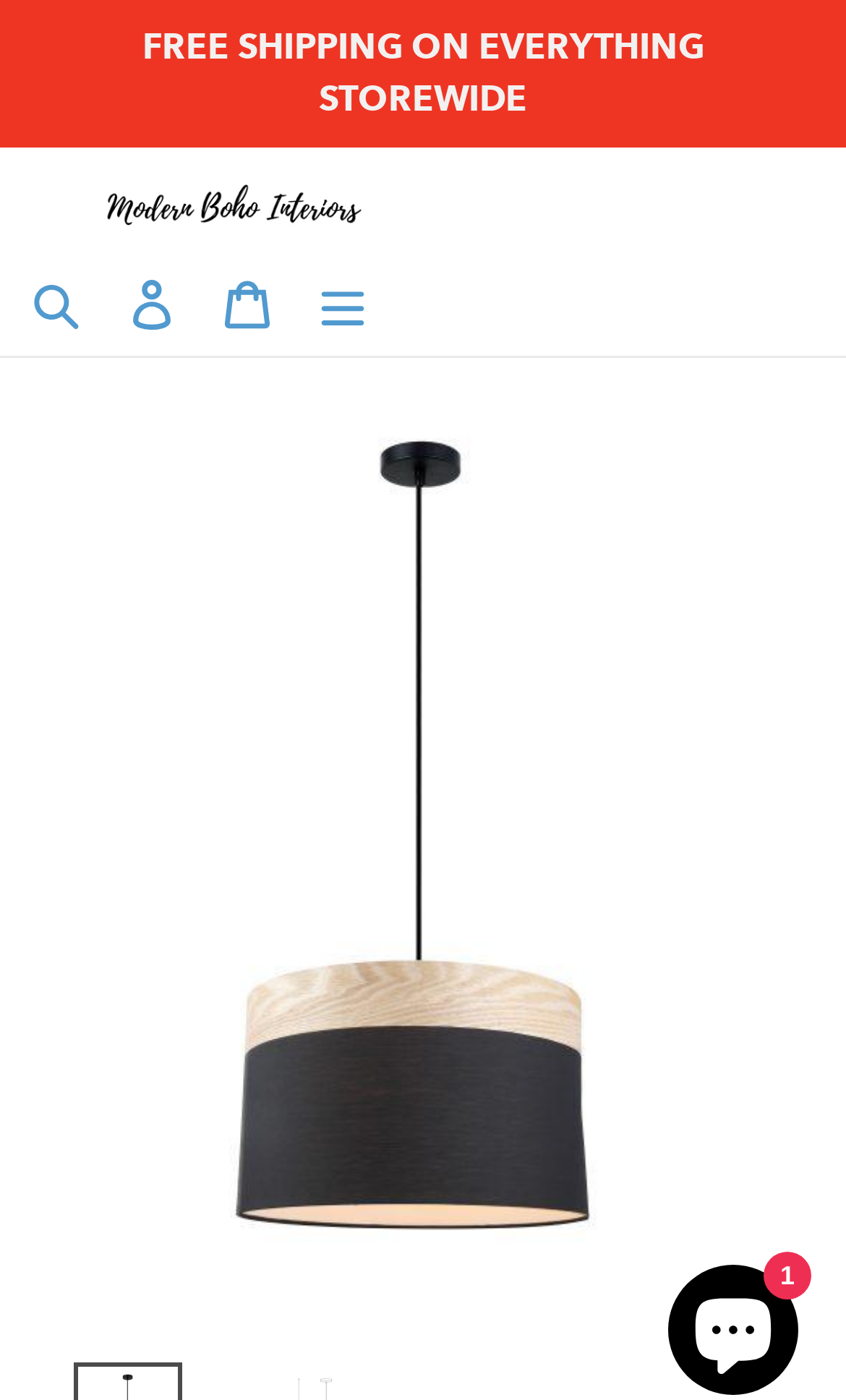What is the purpose of the button with the text 'Search'?
Using the image, give a concise answer in the form of a single word or short phrase.

To open search drawer